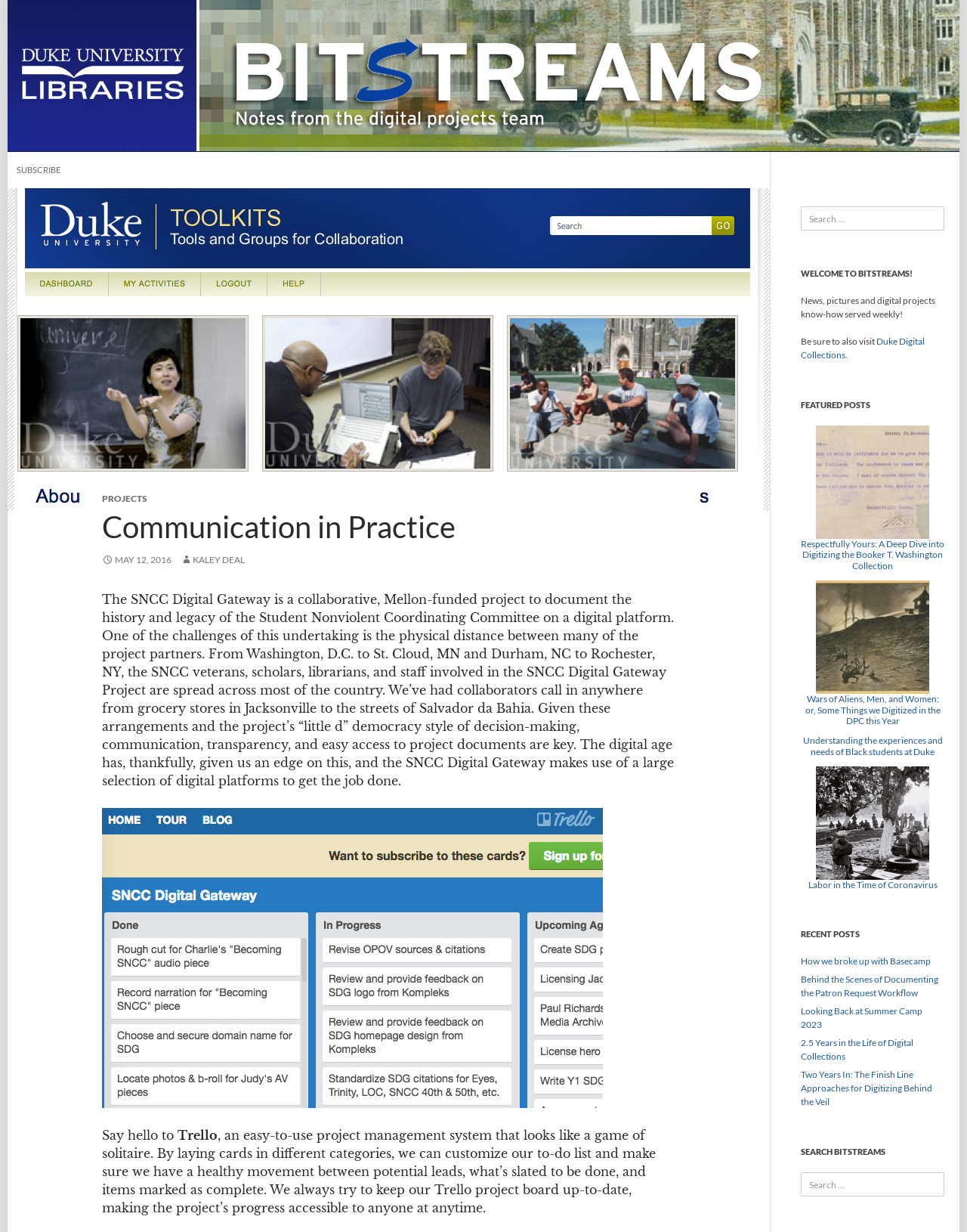Please look at the image and answer the question with a detailed explanation: What is the name of the blog?

The question asks for the name of the blog, which can be found in the top-left corner of the webpage. The link 'Bitstreams: The Digital Collections Blog' is the title of the blog, and it is also an image with the same name.